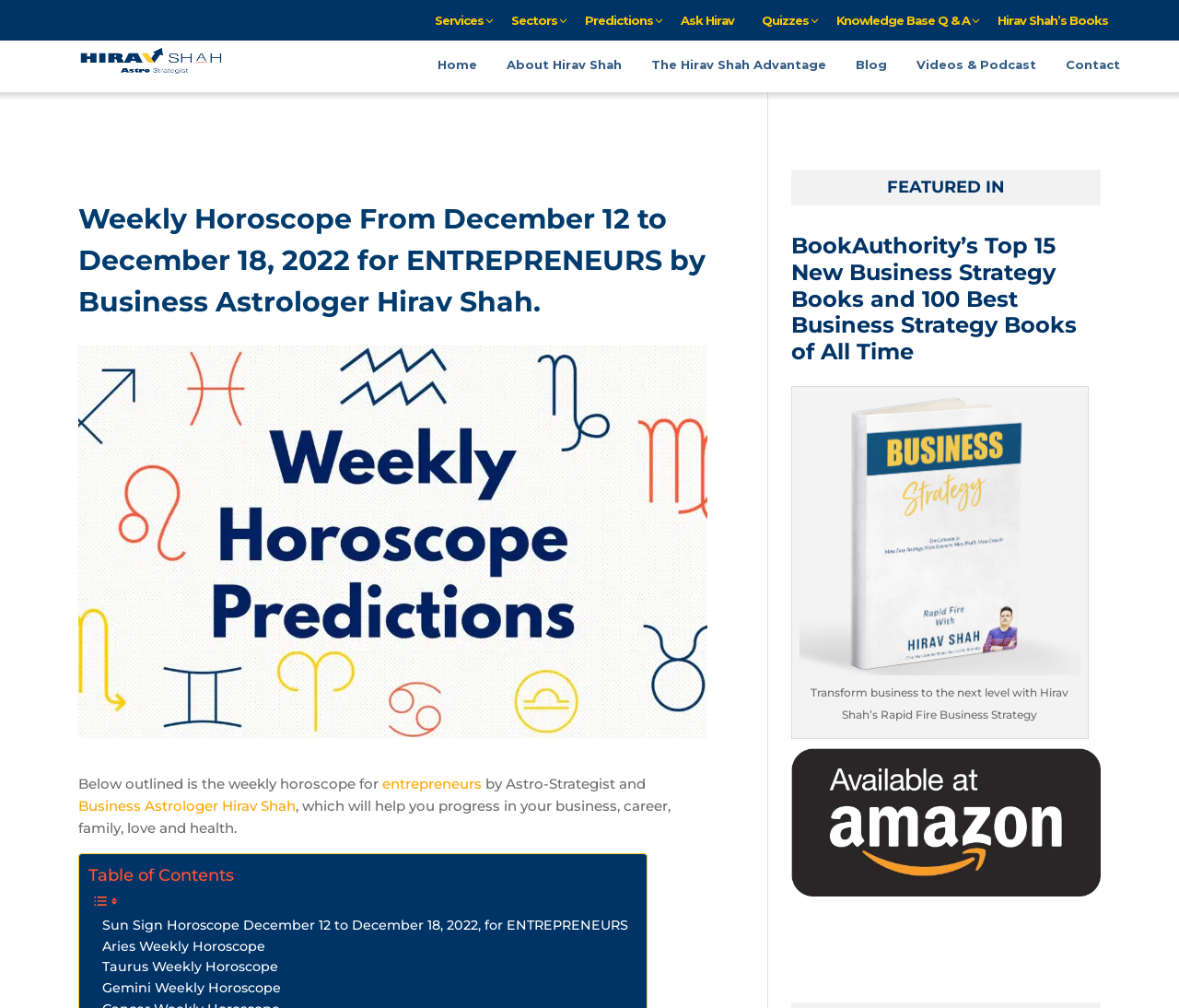Find the bounding box coordinates of the area to click in order to follow the instruction: "Read the article about Battling PCOS Fatigue".

None